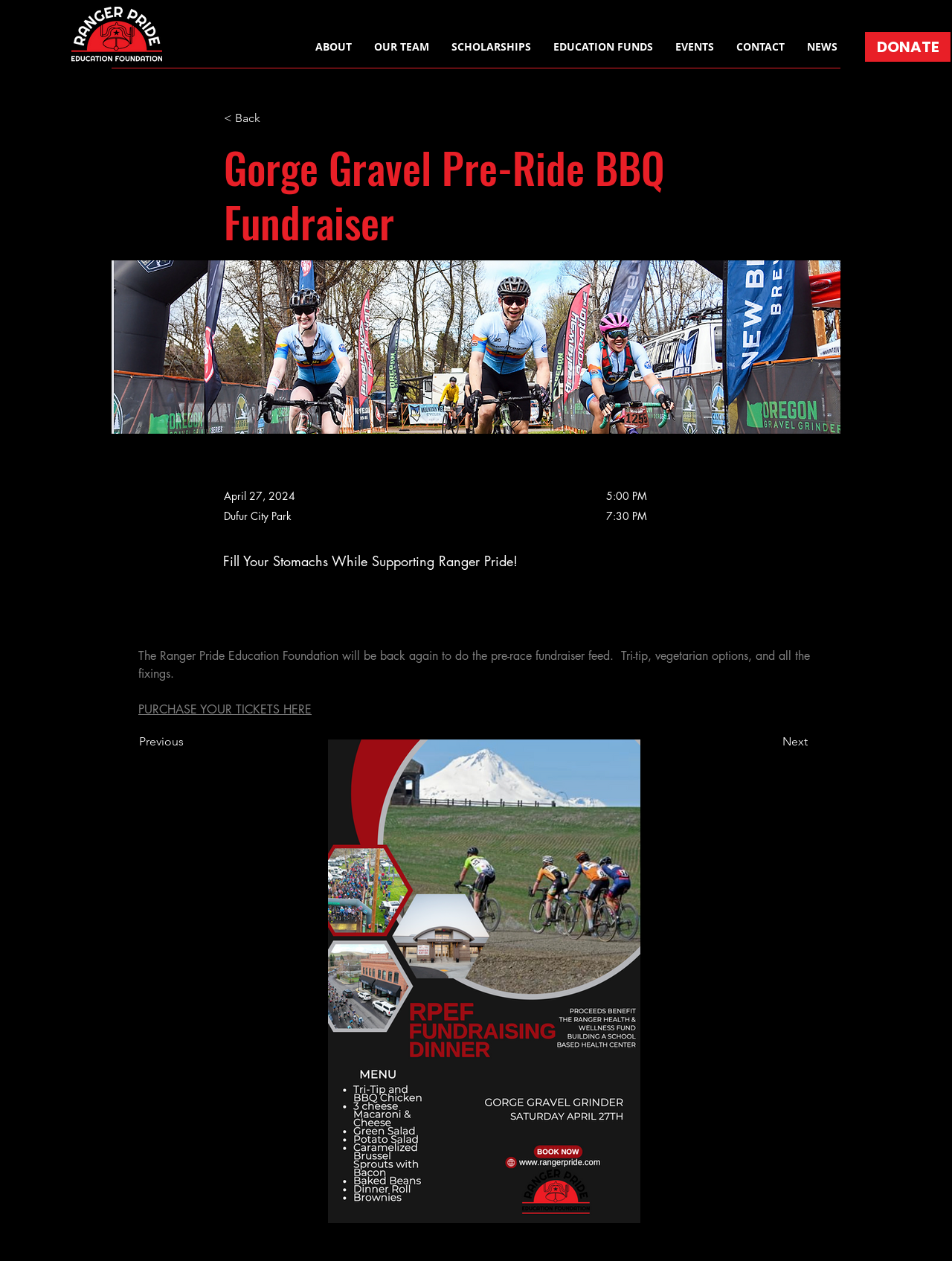Determine the bounding box coordinates of the clickable area required to perform the following instruction: "Click the Next button". The coordinates should be represented as four float numbers between 0 and 1: [left, top, right, bottom].

[0.77, 0.577, 0.848, 0.6]